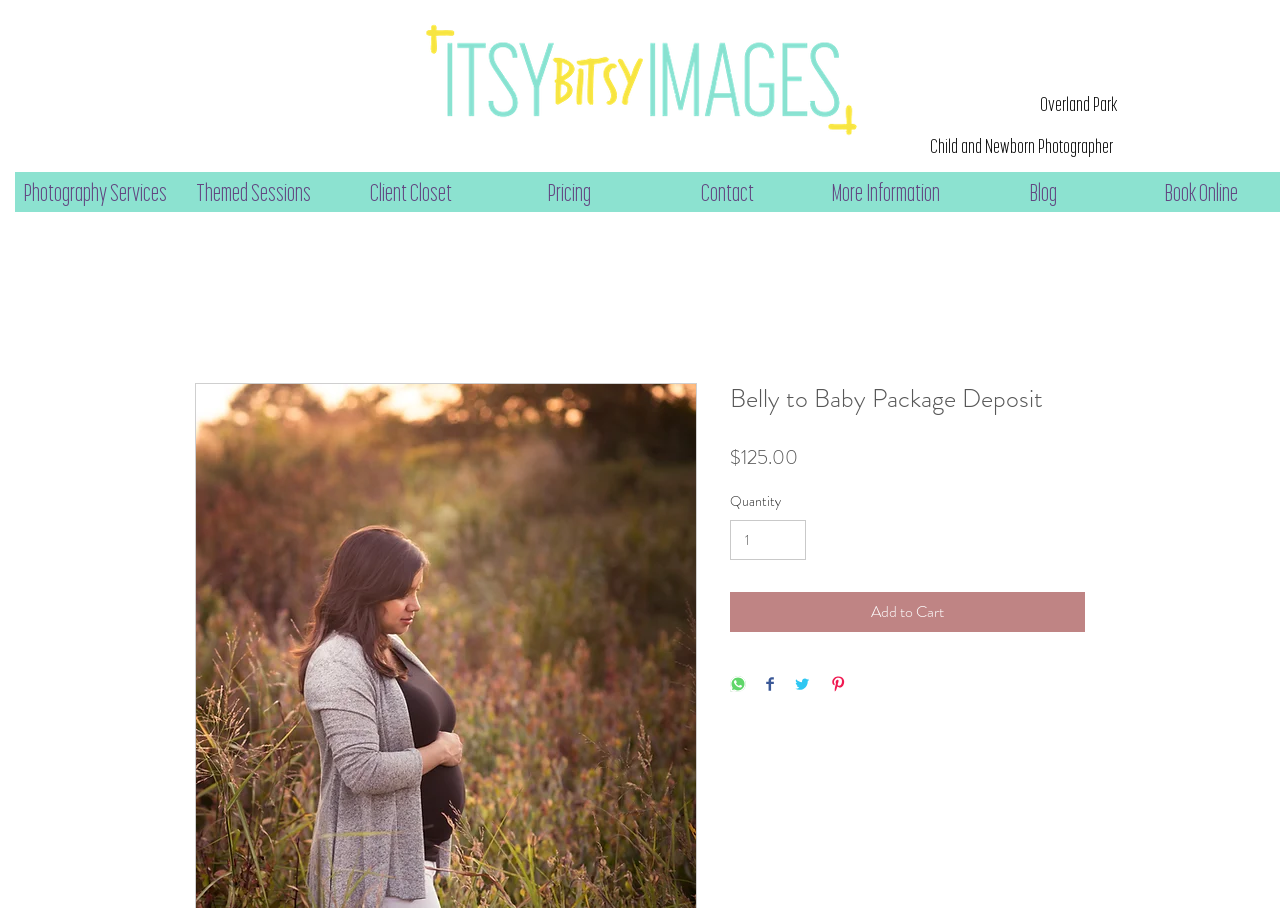Given the webpage screenshot, identify the bounding box of the UI element that matches this description: "Pricing".

[0.383, 0.189, 0.506, 0.233]